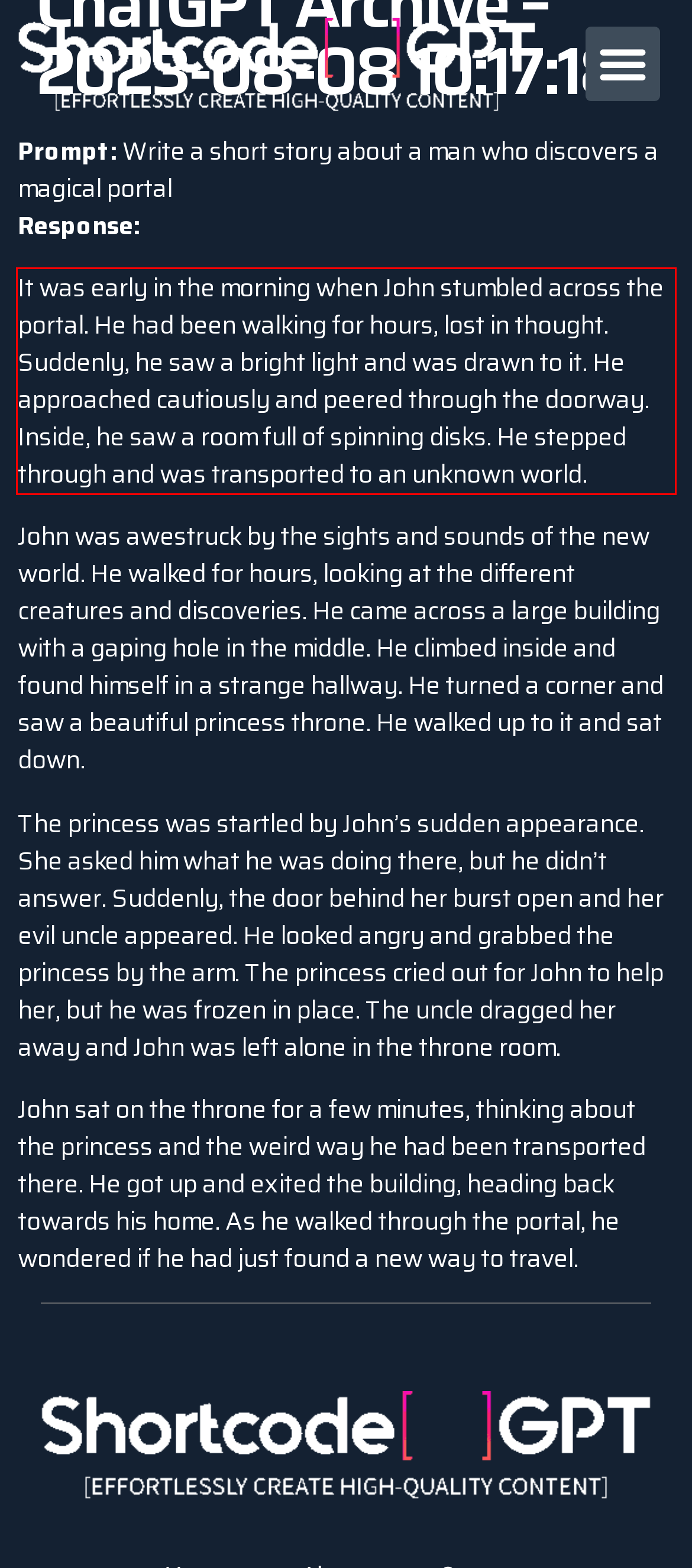You have a screenshot of a webpage where a UI element is enclosed in a red rectangle. Perform OCR to capture the text inside this red rectangle.

It was early in the morning when John stumbled across the portal. He had been walking for hours, lost in thought. Suddenly, he saw a bright light and was drawn to it. He approached cautiously and peered through the doorway. Inside, he saw a room full of spinning disks. He stepped through and was transported to an unknown world.